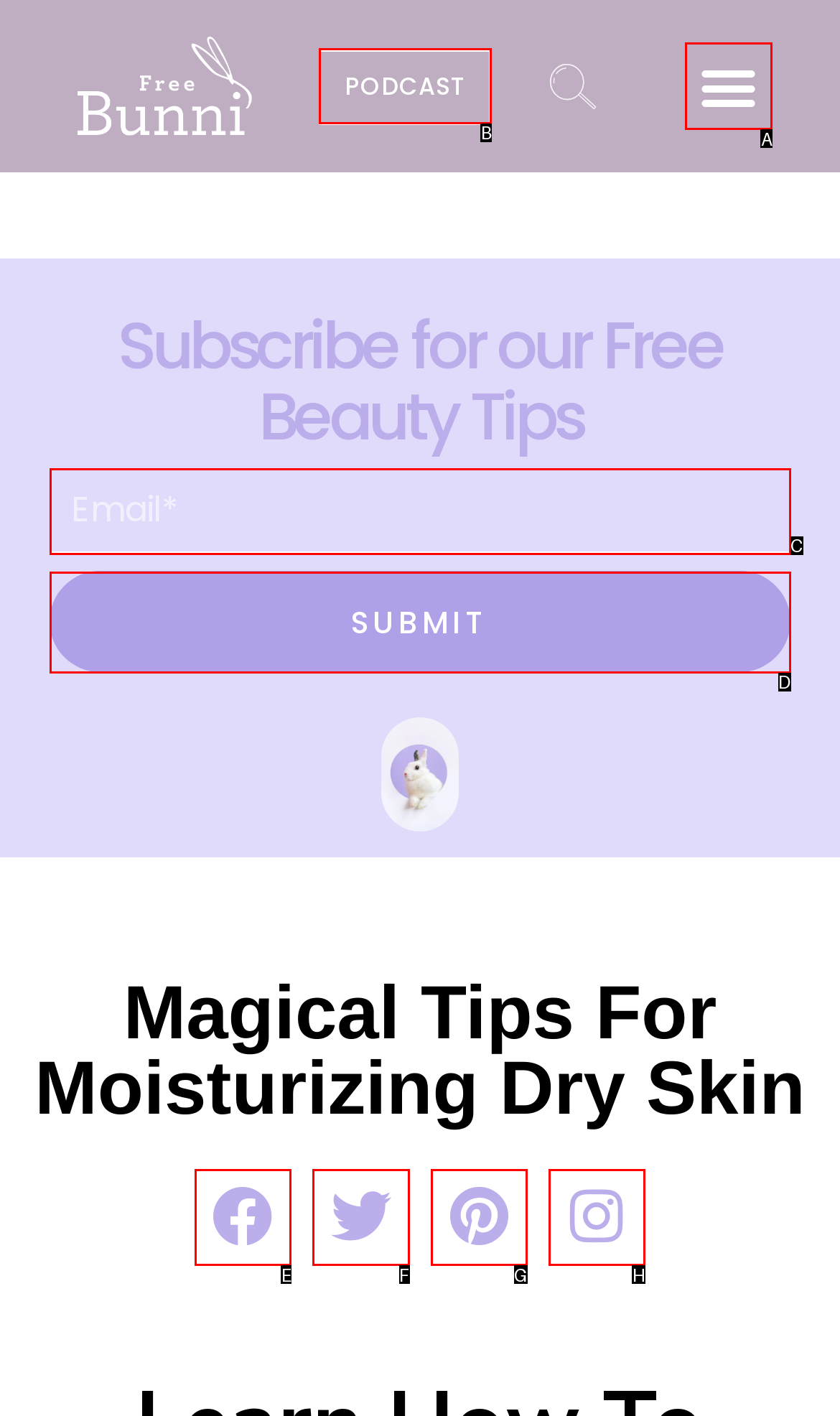Select the option that aligns with the description: parent_node: Email* name="form_fields[email]" placeholder="Email*"
Respond with the letter of the correct choice from the given options.

C